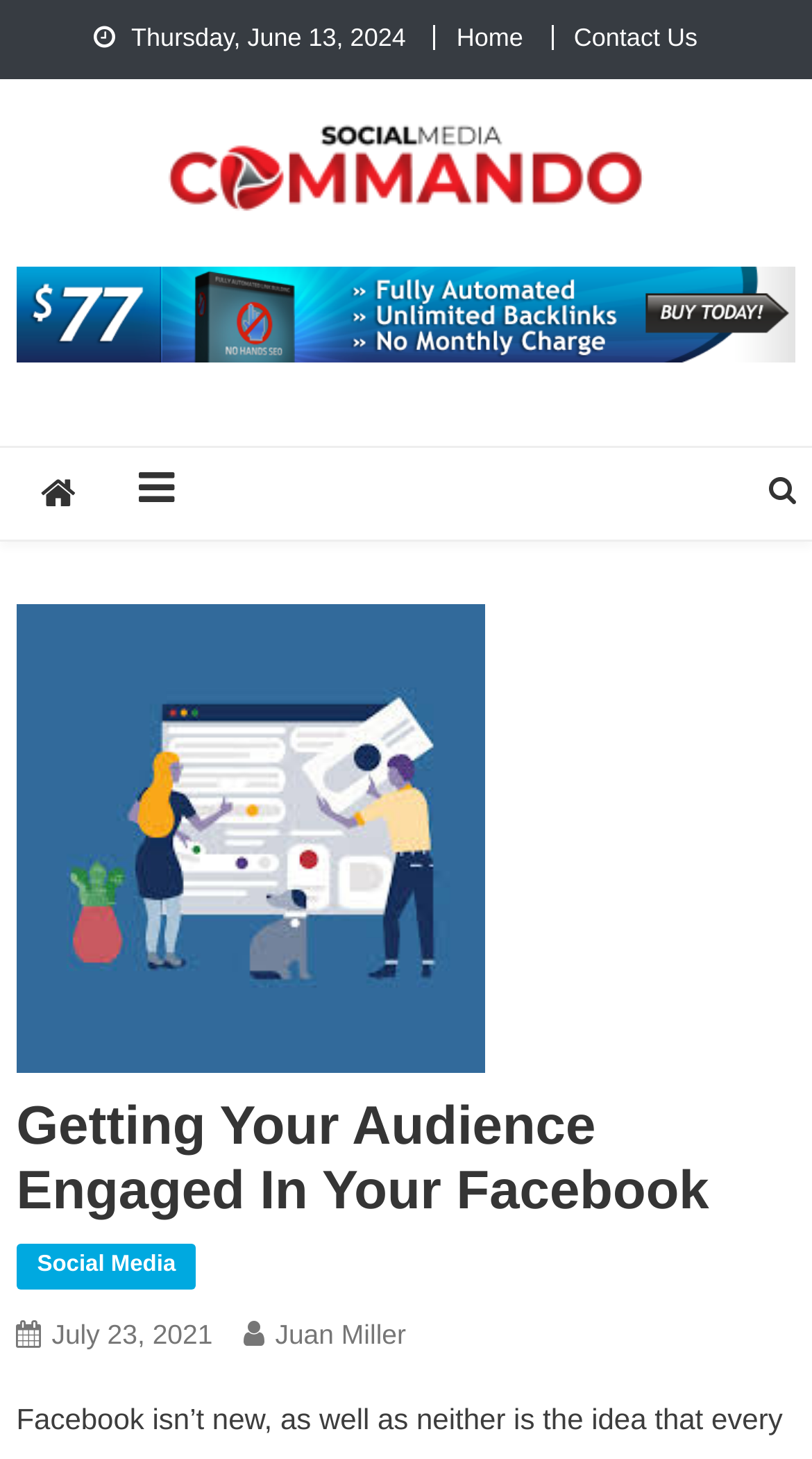What is the icon represented by the Unicode character ''?
Please respond to the question with as much detail as possible.

I found the icon represented by the Unicode character '' by looking at the link element with the content '', which is likely to be a Facebook icon based on its location and context.